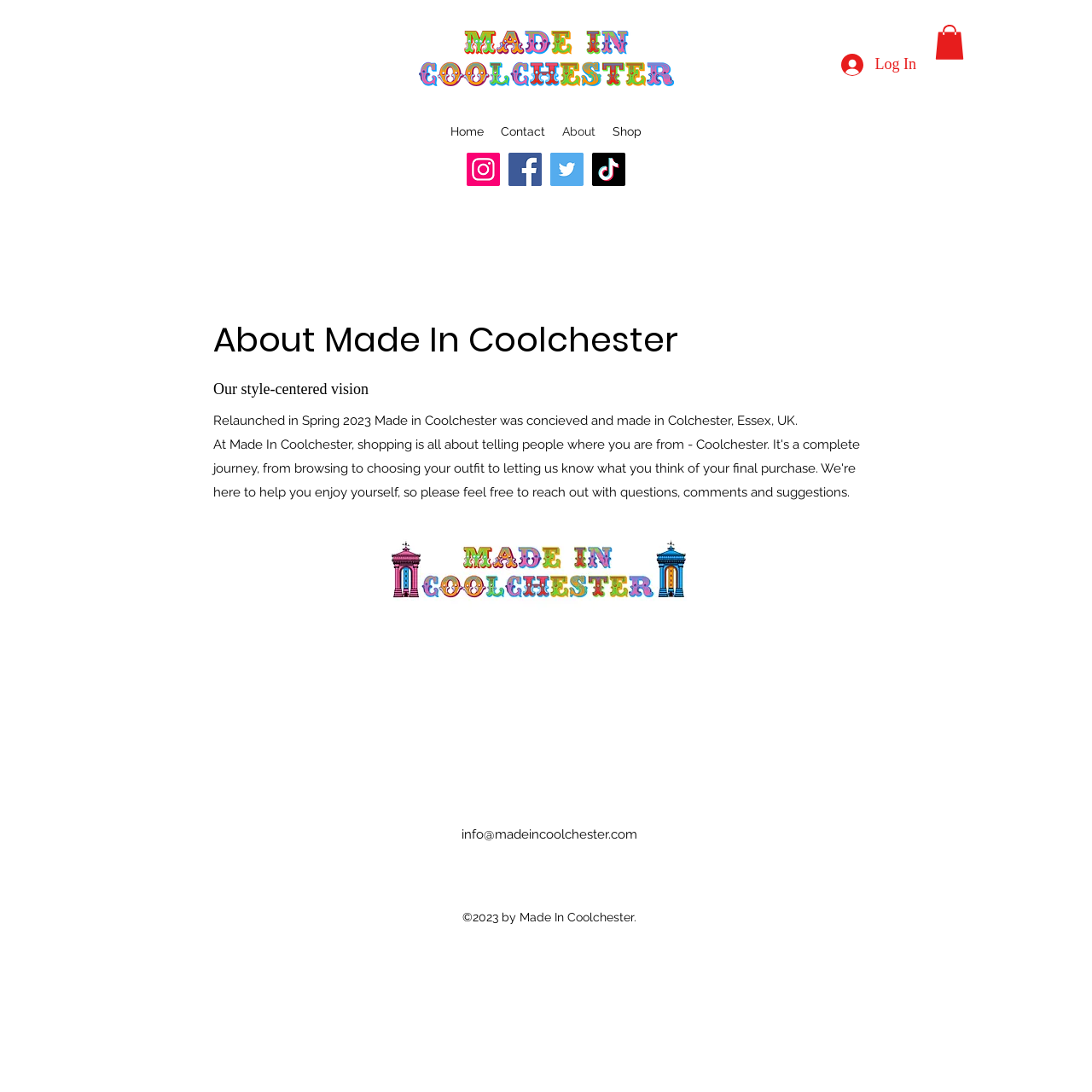Locate the UI element described as follows: "aria-label="Twitter"". Return the bounding box coordinates as four float numbers between 0 and 1 in the order [left, top, right, bottom].

[0.504, 0.14, 0.534, 0.17]